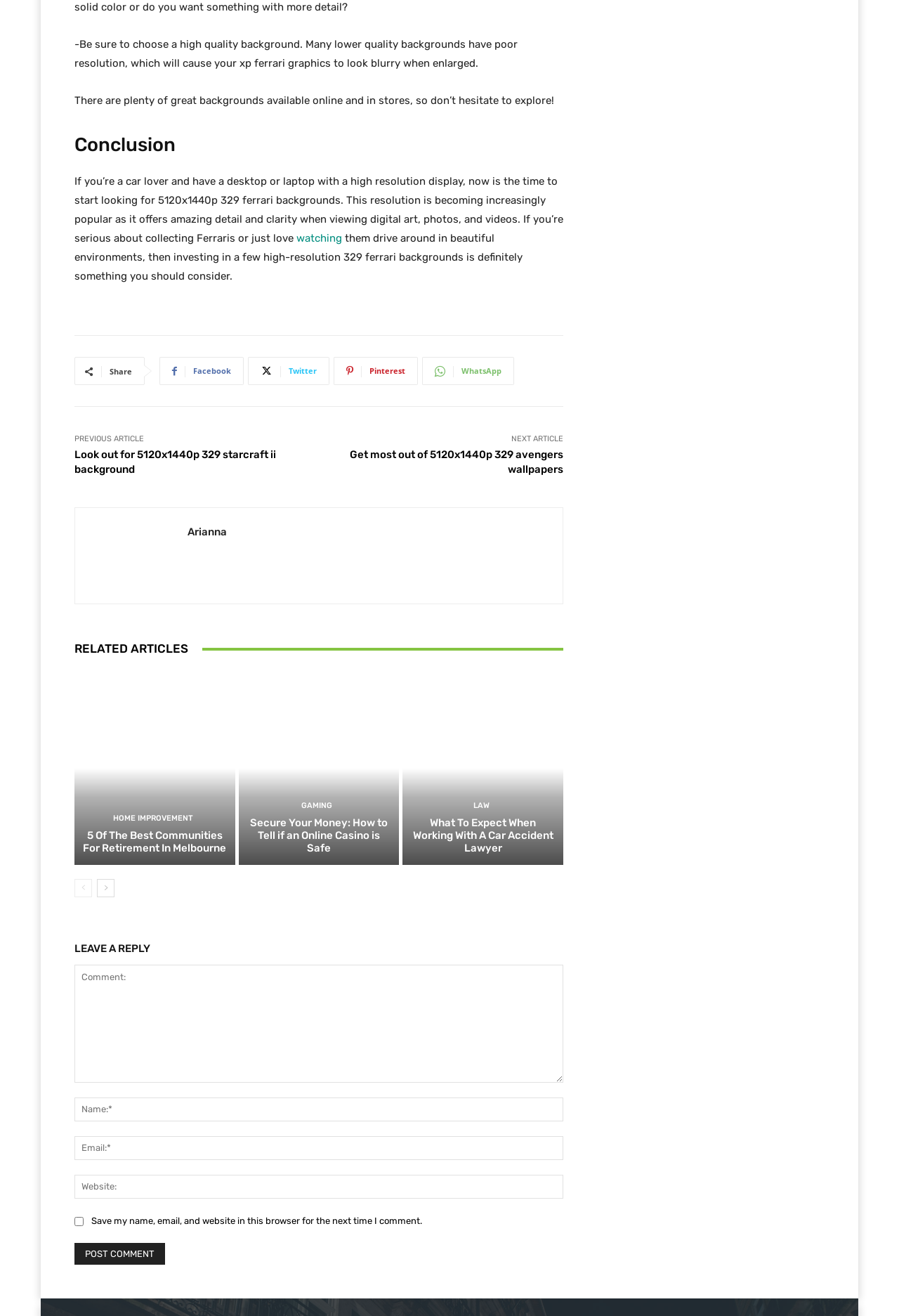Kindly determine the bounding box coordinates for the clickable area to achieve the given instruction: "Read the previous article".

[0.083, 0.33, 0.16, 0.337]